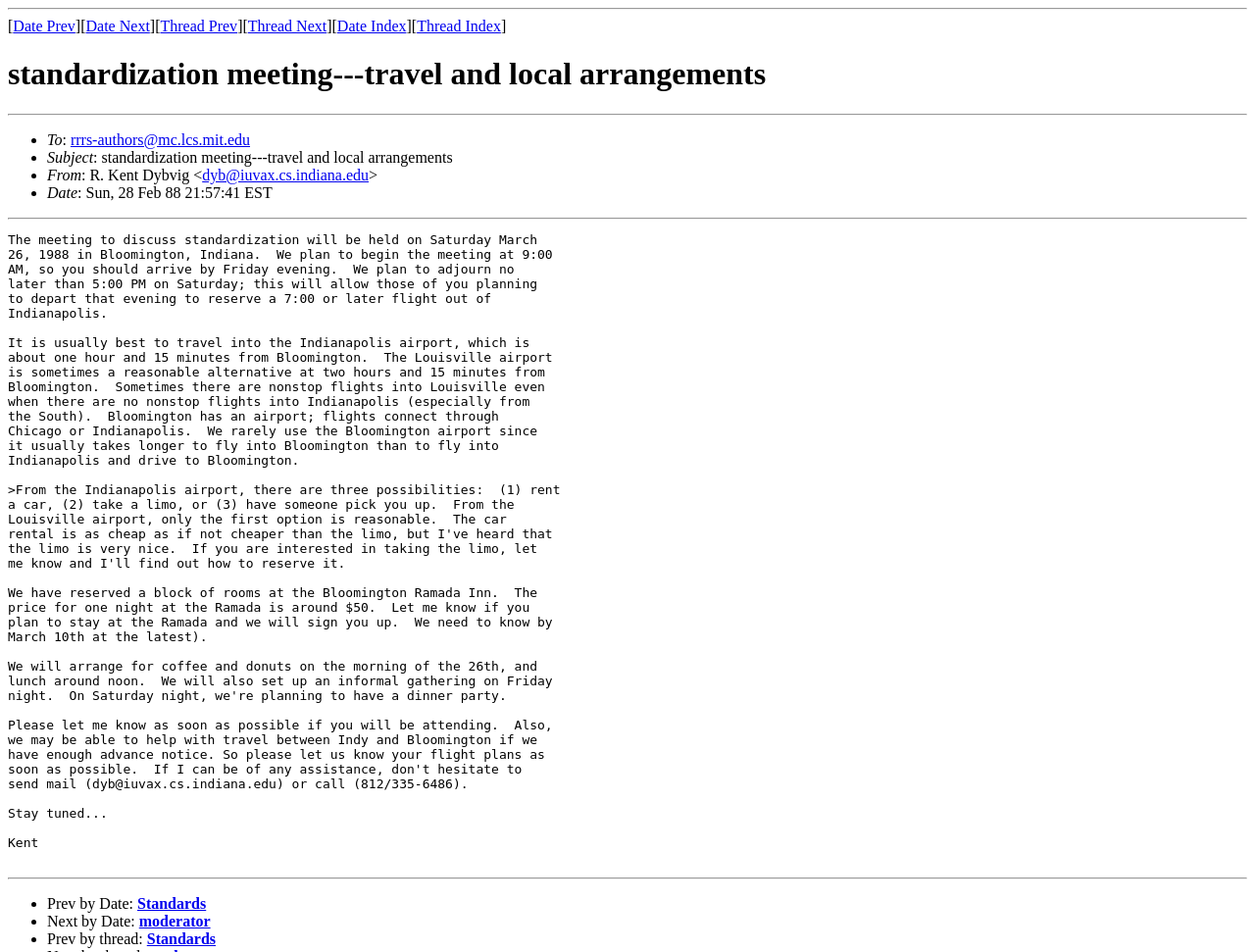Summarize the webpage with intricate details.

The webpage appears to be a discussion forum or email thread related to a standardization meeting, focusing on travel and local arrangements. 

At the top, there is a horizontal separator, followed by a series of links, including "Date Prev", "Date Next", "Thread Prev", "Thread Next", "Date Index", and "Thread Index". These links are positioned horizontally, side by side, and are likely used for navigation.

Below these links, there is a heading that reads "standardization meeting---travel and local arrangements", which is the title of the webpage. This heading is followed by another horizontal separator.

The main content of the webpage is a list of email thread details, marked by bullet points. Each list item contains information such as the recipient ("To"), subject, sender ("From"), and date. The sender's email address is provided as a link. 

Further down the page, there are more horizontal separators, followed by another list of links, including "Prev by Date", "Next by Date", "Prev by thread", and their corresponding links to "Standards" and "moderator". These links are likely used for navigating the email thread.

Overall, the webpage appears to be a discussion forum or email thread related to a standardization meeting, with various navigation links and email thread details.